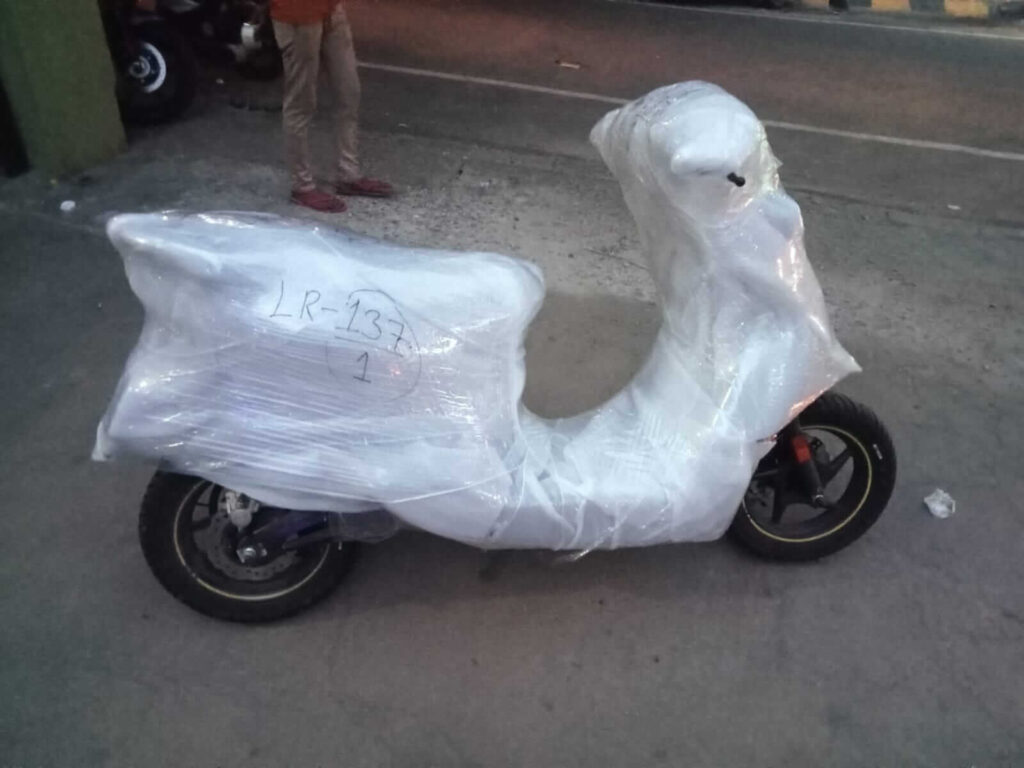Where is this type of packaging commonly used?
Using the image provided, answer with just one word or phrase.

bike transport services